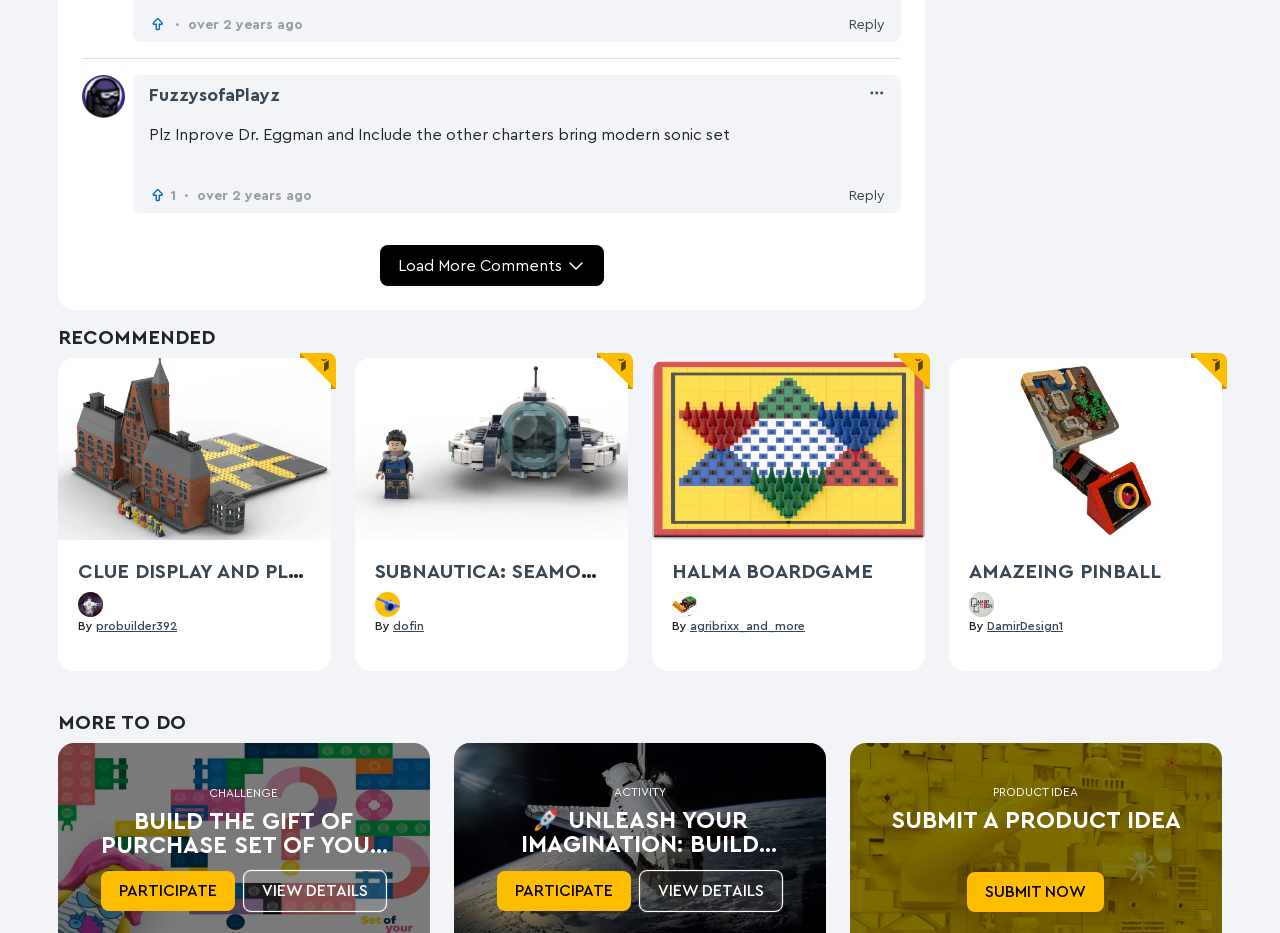Please give the bounding box coordinates of the area that should be clicked to fulfill the following instruction: "View FuzzysofaPlayz profile". The coordinates should be in the format of four float numbers from 0 to 1, i.e., [left, top, right, bottom].

[0.064, 0.08, 0.098, 0.126]